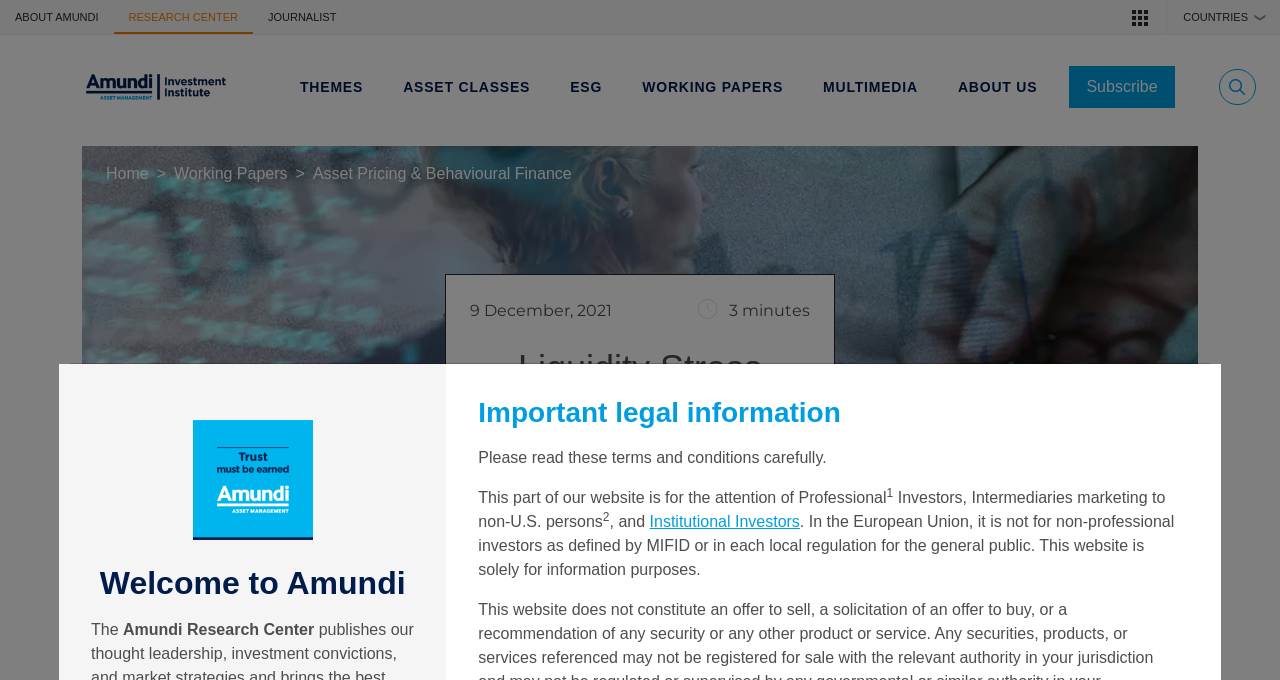Bounding box coordinates are specified in the format (top-left x, top-left y, bottom-right x, bottom-right y). All values are floating point numbers bounded between 0 and 1. Please provide the bounding box coordinate of the region this sentence describes: Institutional Investors

[0.507, 0.754, 0.625, 0.779]